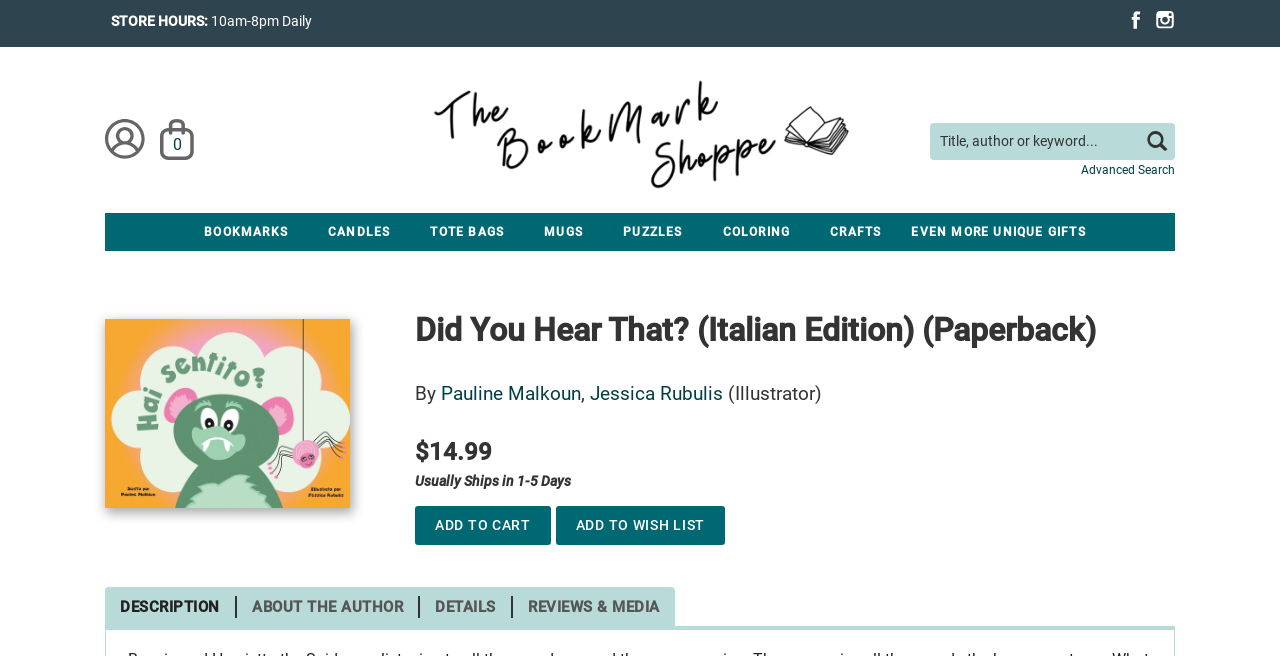Based on the description "Jessica Rubulis", find the bounding box of the specified UI element.

[0.461, 0.582, 0.565, 0.617]